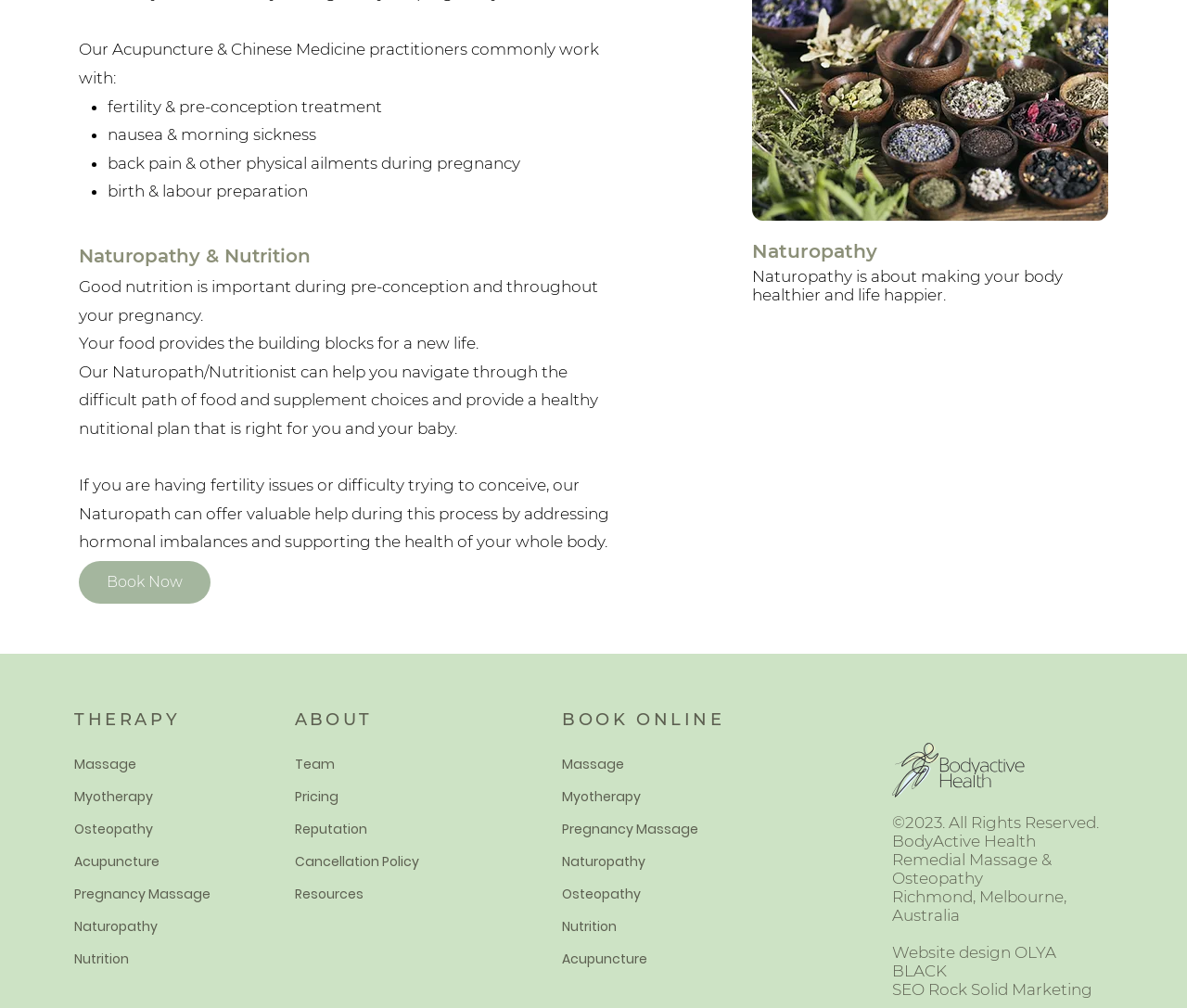What services do the Acupuncture & Chinese Medicine practitioners offer?
Answer the question with as much detail as you can, using the image as a reference.

Based on the list provided on the webpage, the Acupuncture & Chinese Medicine practitioners commonly work with fertility and pre-conception treatment, nausea and morning sickness, back pain and other physical ailments during pregnancy, and birth and labour preparation.